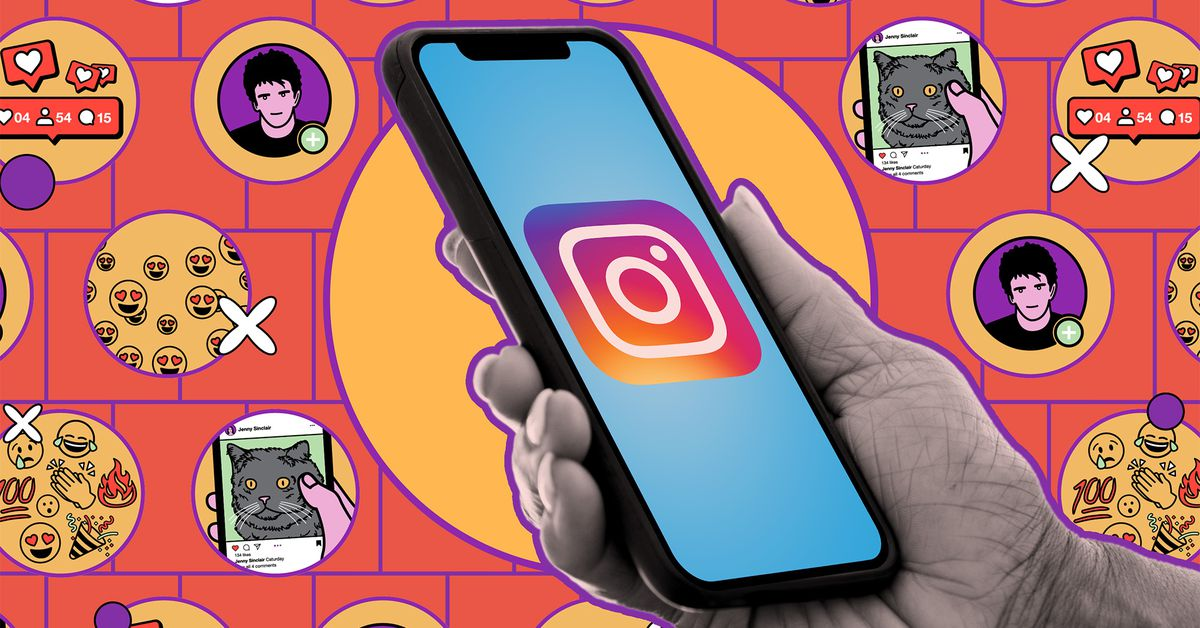What is the dominant color scheme in the background?
Provide a detailed and extensive answer to the question.

The background of the image features a vivid and striking color scheme, with orange and purple hues dominating the visual representation, which is reminiscent of the playful and engaging nature of social media culture.